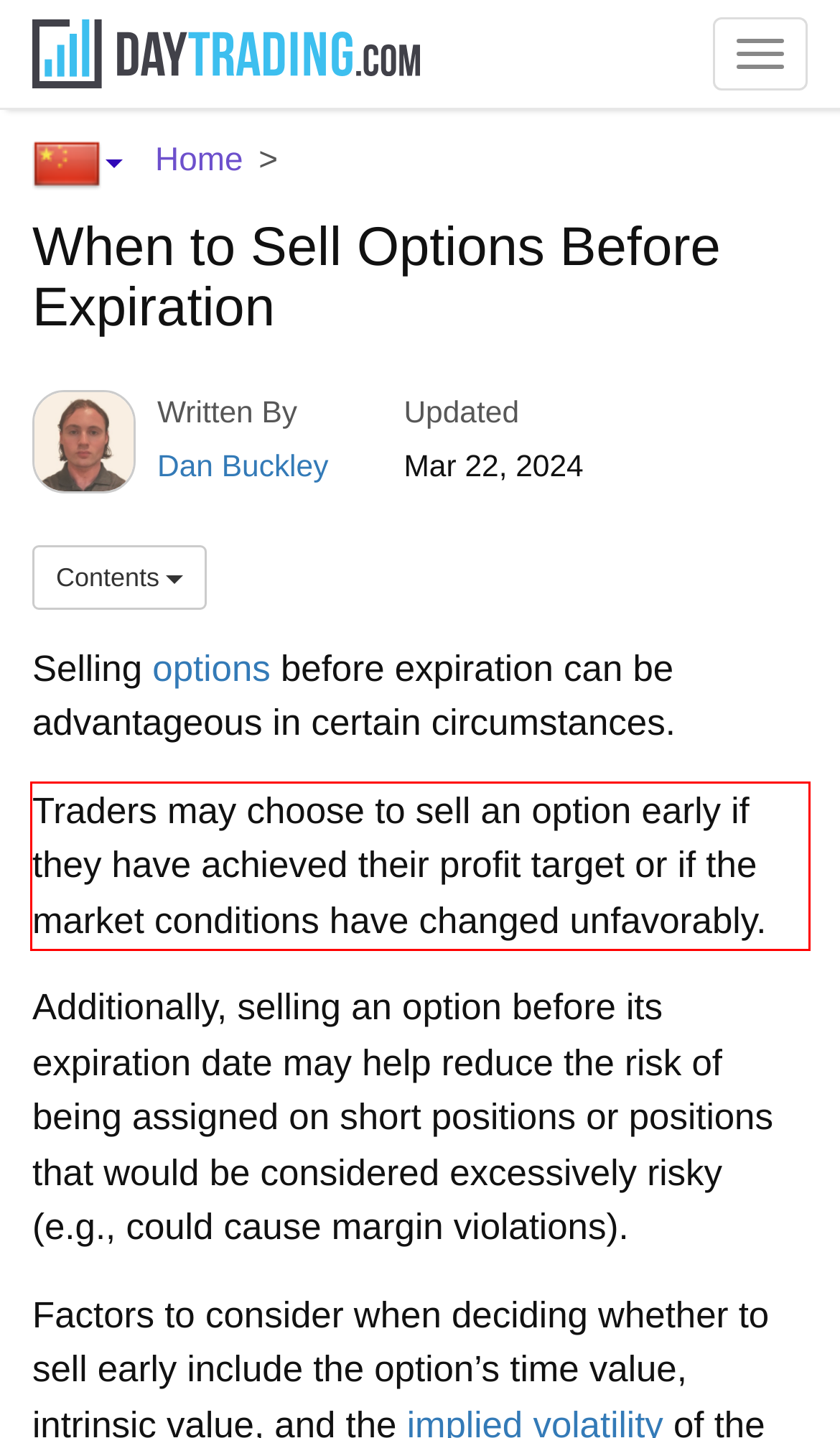Please perform OCR on the UI element surrounded by the red bounding box in the given webpage screenshot and extract its text content.

Traders may choose to sell an option early if they have achieved their profit target or if the market conditions have changed unfavorably.